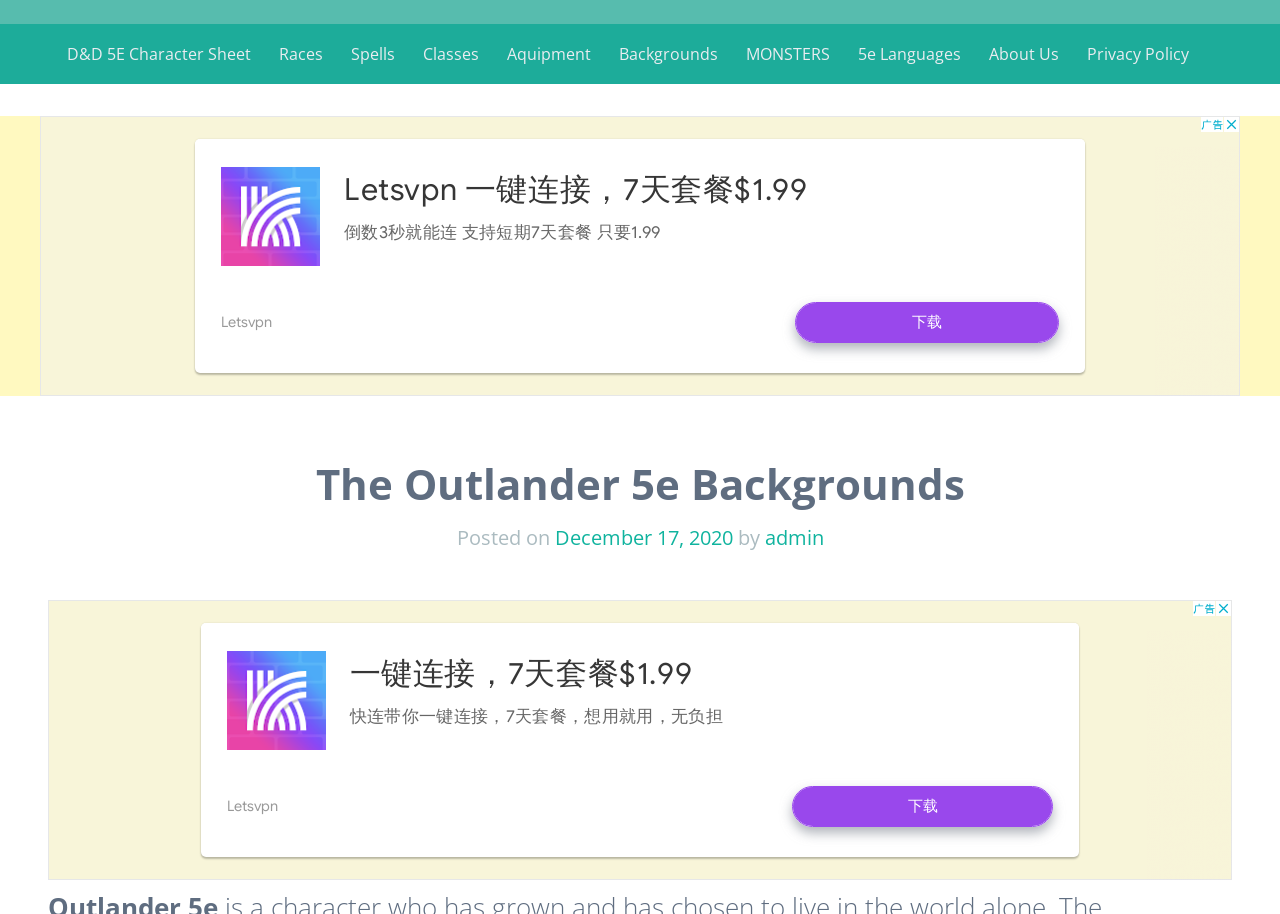Could you specify the bounding box coordinates for the clickable section to complete the following instruction: "Explore Backgrounds"?

[0.484, 0.039, 0.561, 0.079]